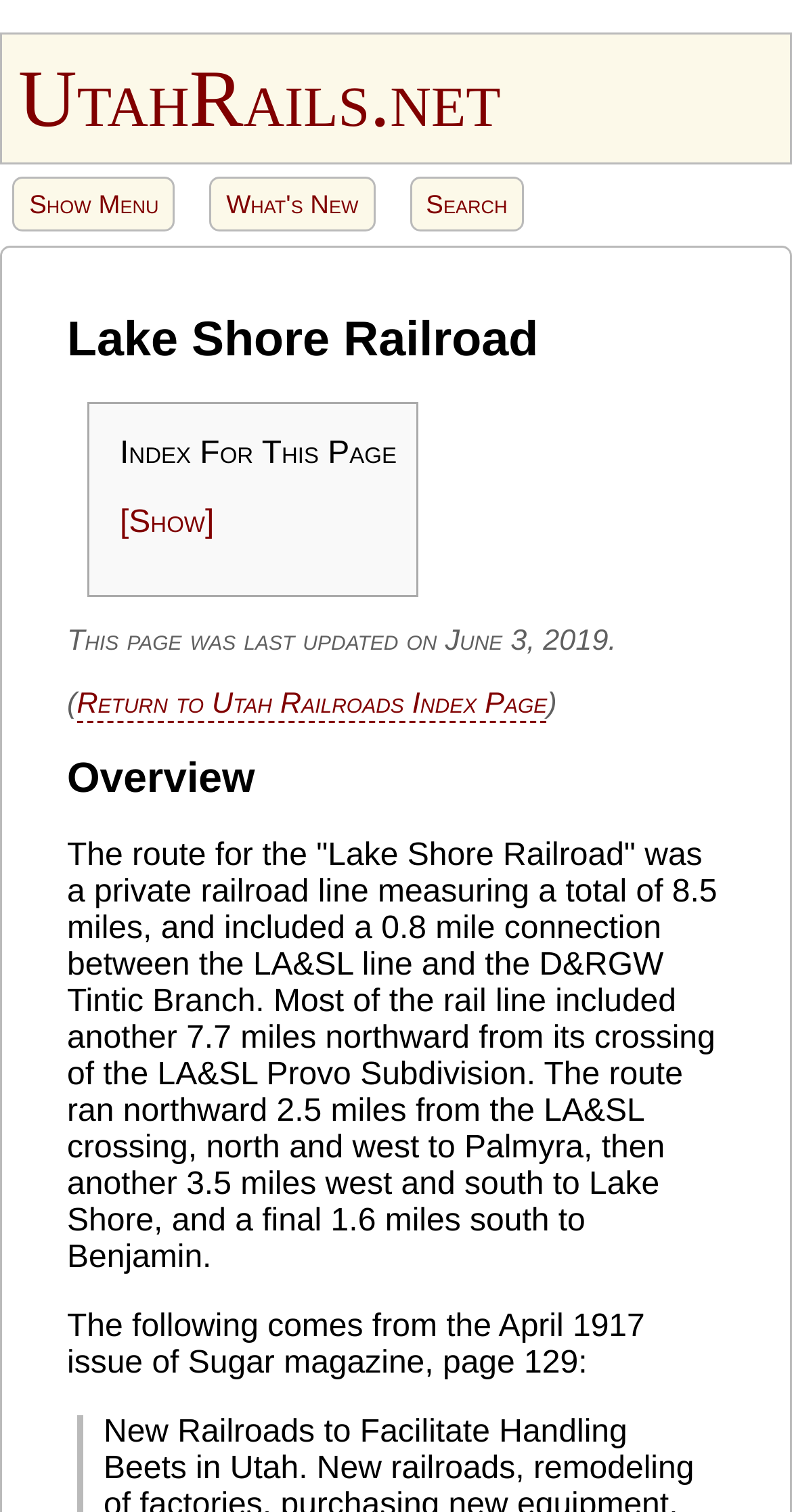What is the main heading of this webpage? Please extract and provide it.

Lake Shore Railroad